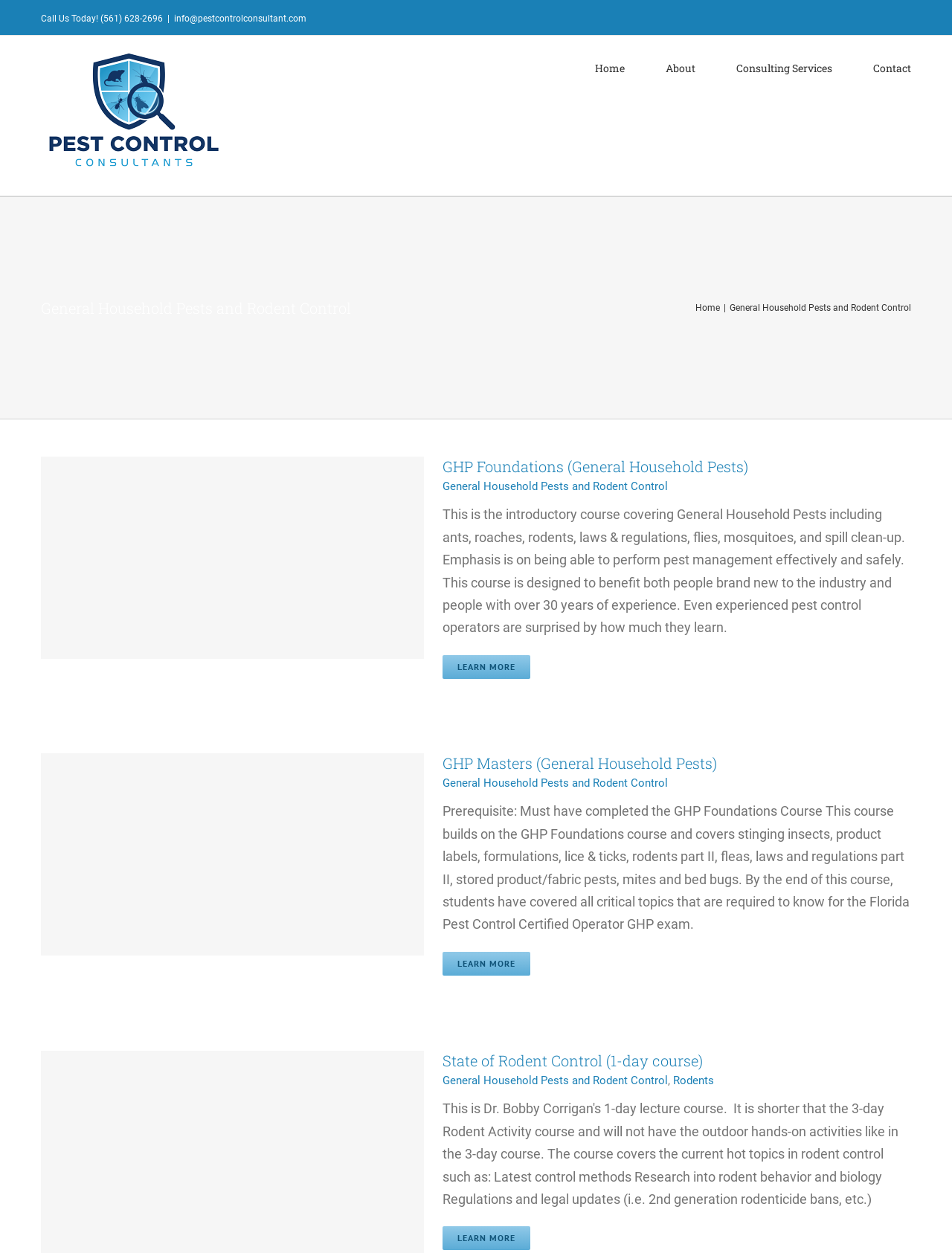Describe every aspect of the webpage in a detailed manner.

The webpage is about General Household Pests and Rodent Control Archives from Pest Control Consultants. At the top, there is a logo of Pest Control Consultants, accompanied by a phone number and an email address. Below the logo, there is a navigation menu with links to Home, About, Consulting Services, and Contact.

The main content of the webpage is divided into three sections, each with a heading and a brief description. The first section is about GHP Foundations (General Household Pests), which is an introductory course covering various topics related to general household pests. The second section is about GHP Masters (General Household Pests), which builds on the foundations course and covers more advanced topics. The third section is about State of Rodent Control (1-day course) and Rodent Academy (3-day course), which focus on rodent control.

Each section has a "LEARN MORE" link, which likely leads to more detailed information about the course. There are also links to related topics, such as General Household Pests and Rodent Control, and specific pests like rodents.

At the bottom of the webpage, there is a "Go to Top" link, which allows users to quickly navigate back to the top of the page.